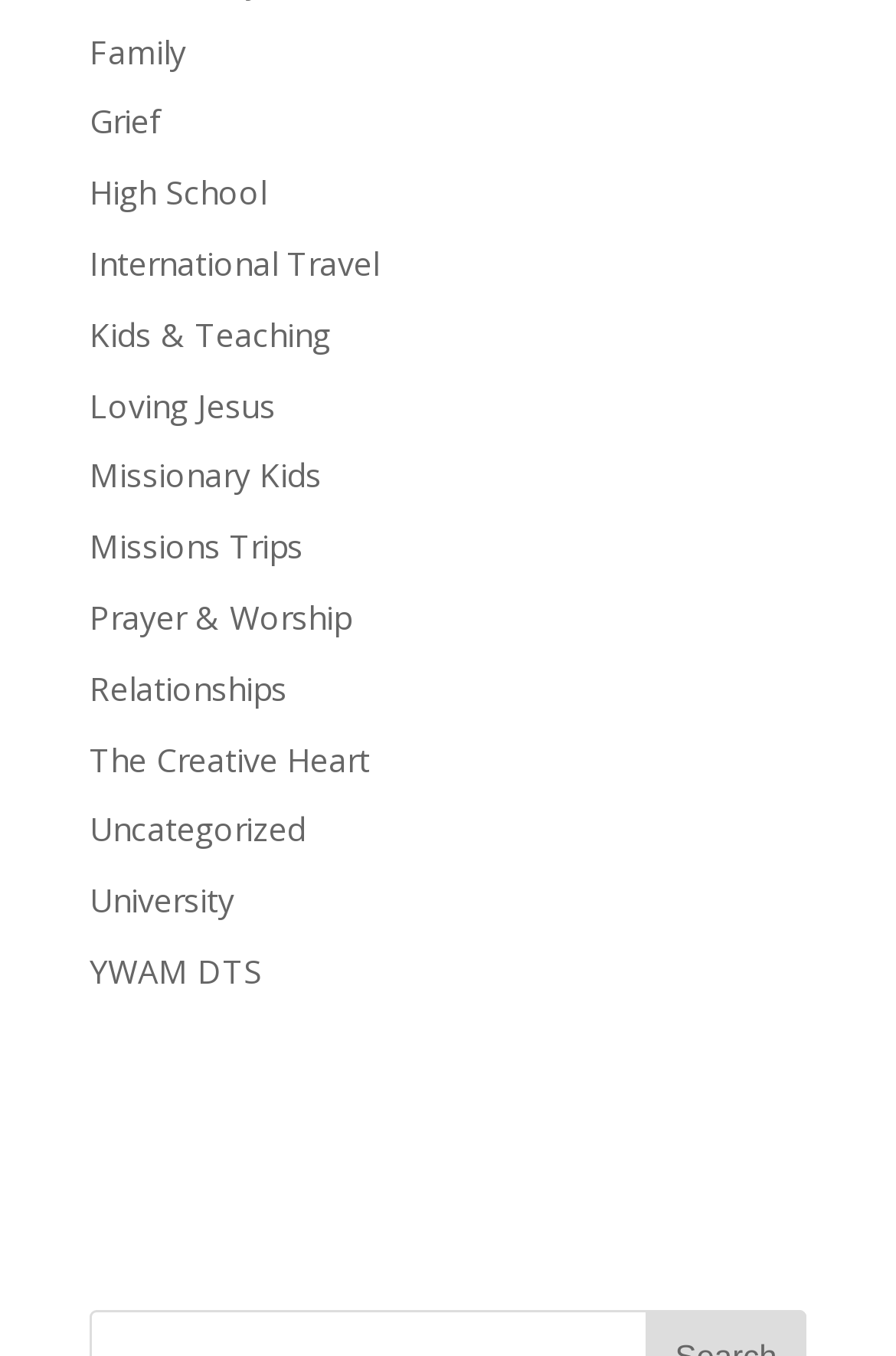How many categories start with the letter 'M'?
Please answer the question with a single word or phrase, referencing the image.

2